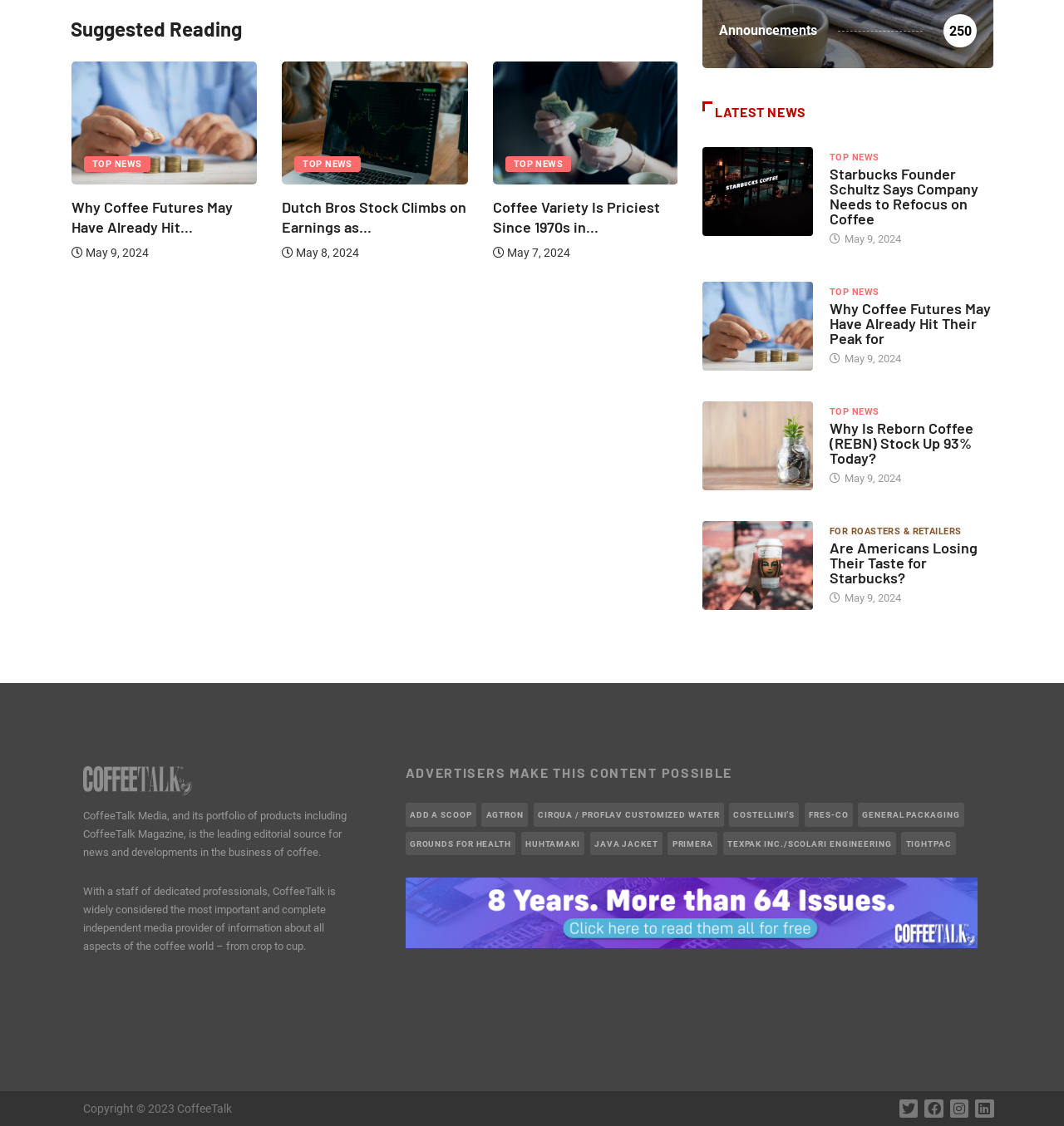Give a short answer to this question using one word or a phrase:
How many social media links are at the bottom of the webpage?

4